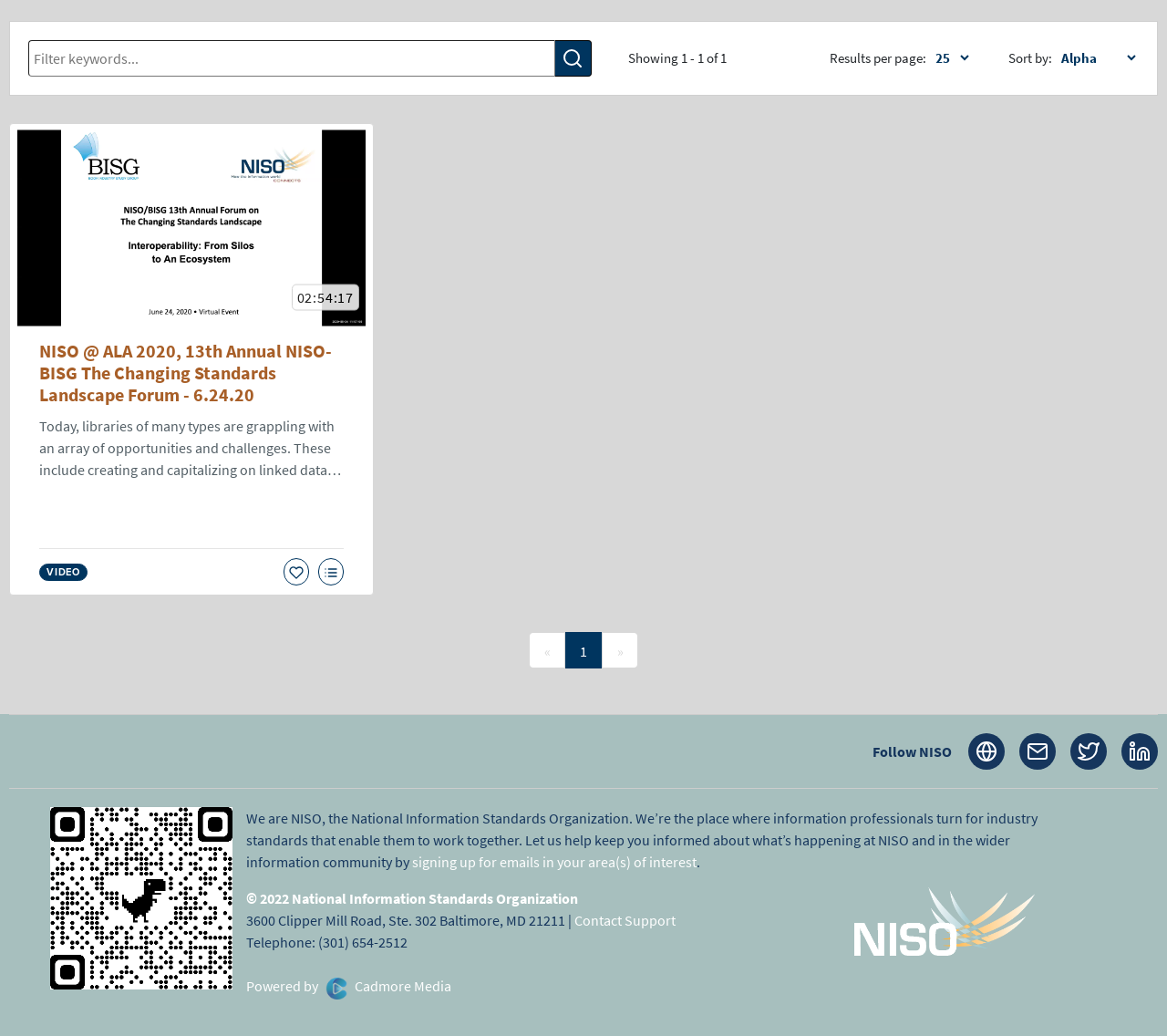Locate the bounding box of the UI element described in the following text: "Powered byCadmore Media".

[0.211, 0.943, 0.387, 0.961]